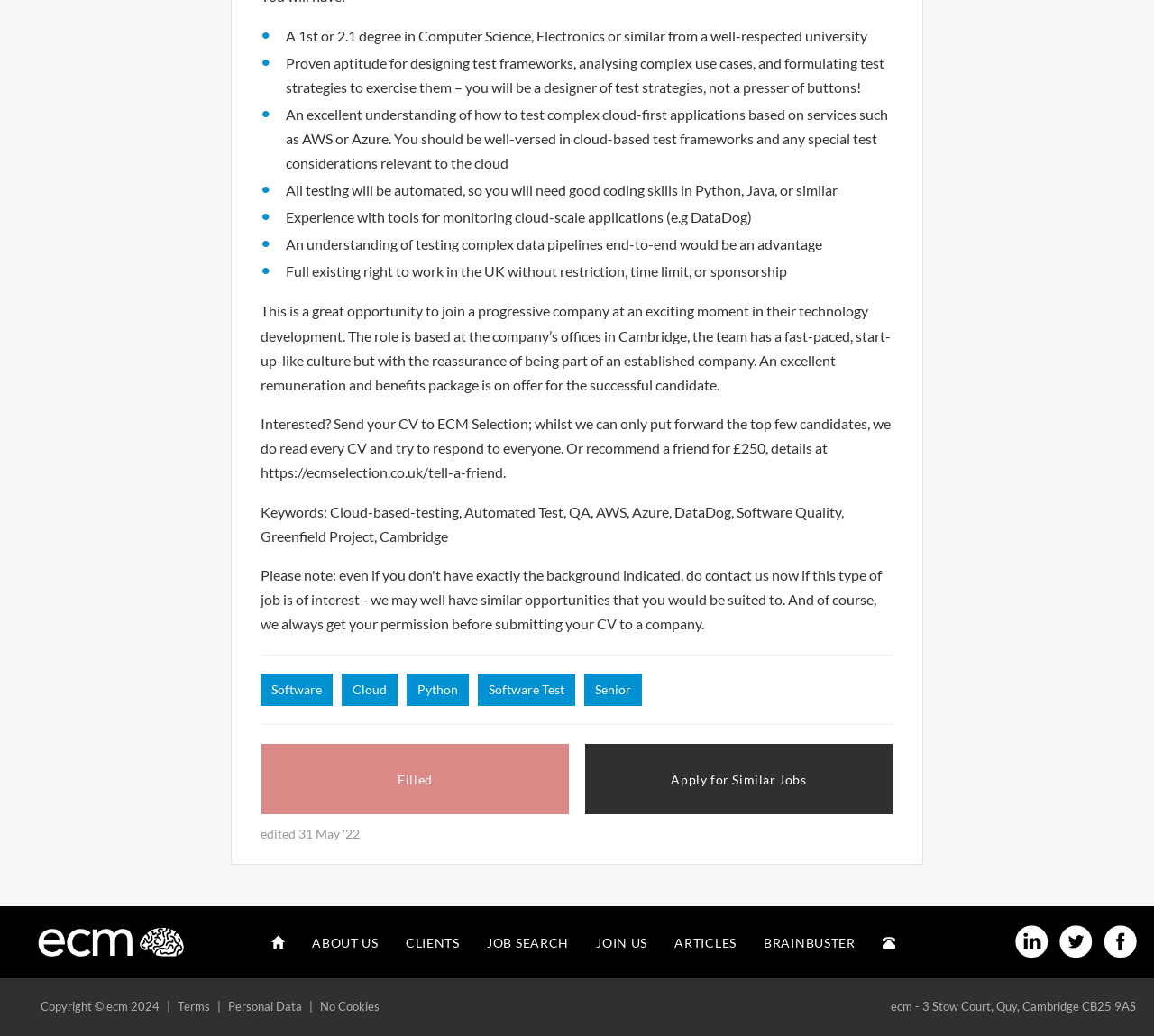Could you find the bounding box coordinates of the clickable area to complete this instruction: "Click the 'Home' link"?

[0.224, 0.888, 0.259, 0.932]